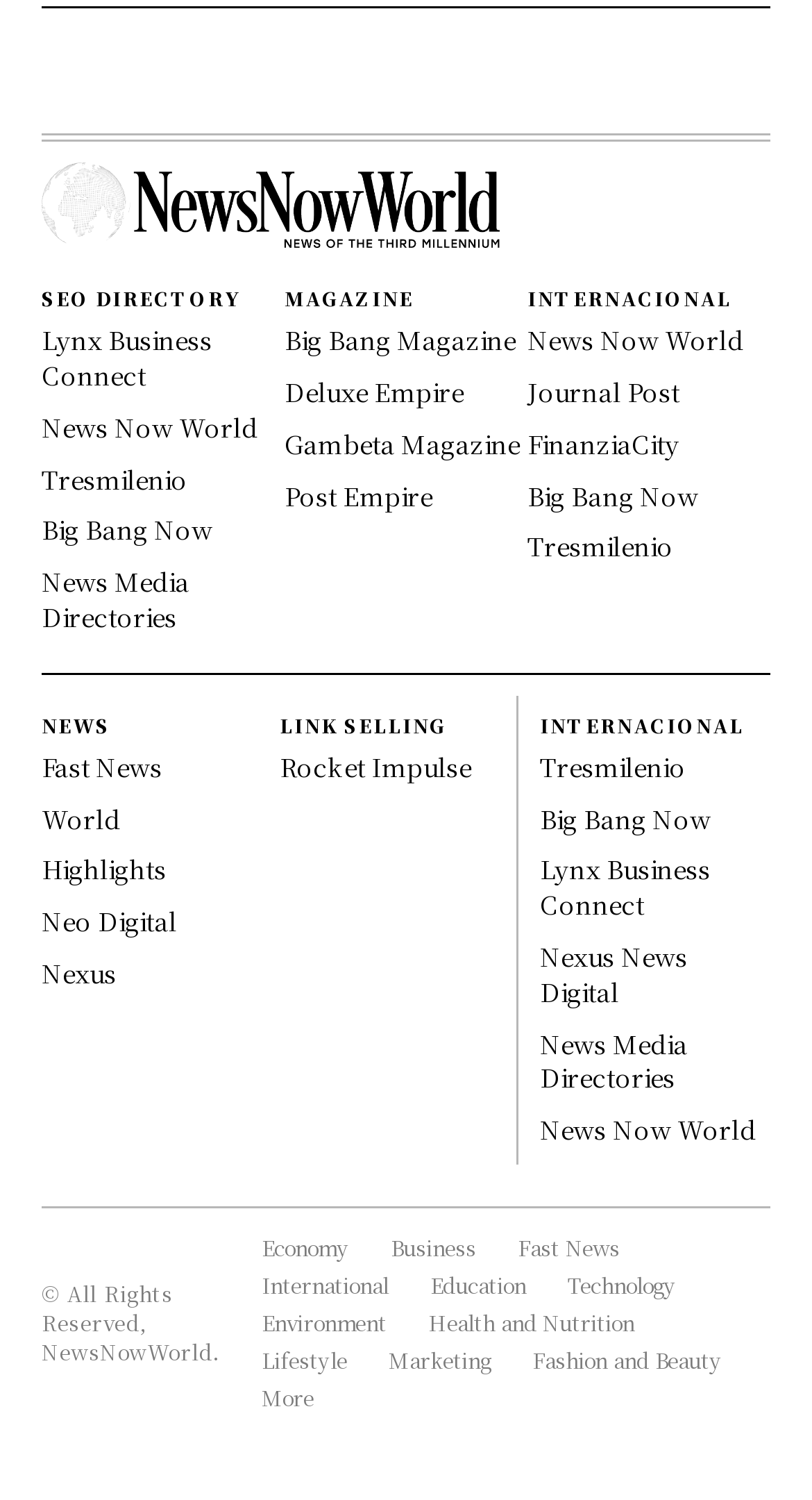Specify the bounding box coordinates of the area to click in order to follow the given instruction: "Visit the 'Lynx Business Connect' website."

[0.051, 0.214, 0.262, 0.261]